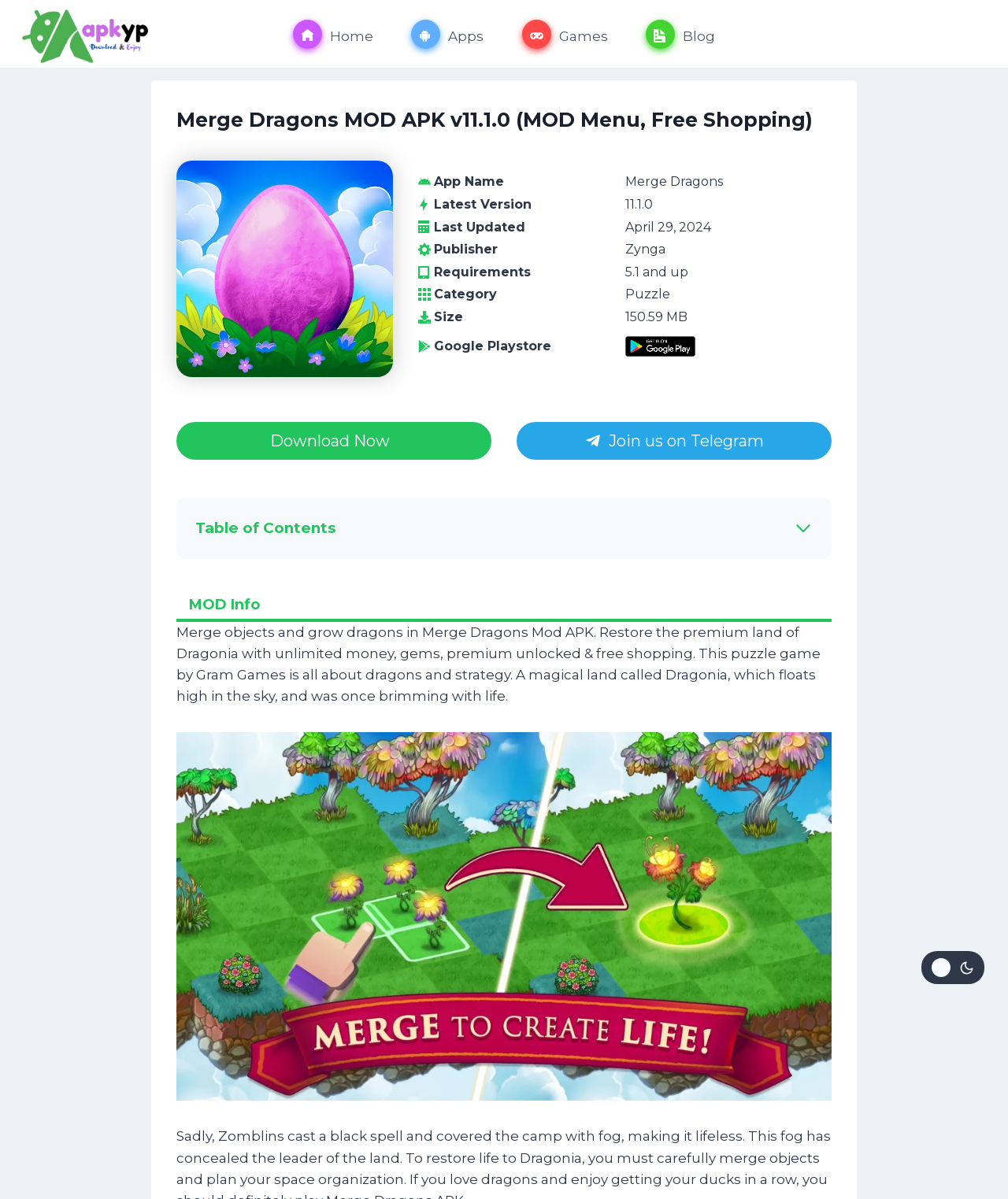Produce an extensive caption that describes everything on the webpage.

This webpage is about Merge Dragons MOD APK, a modified version of the popular puzzle game Merge Dragons. At the top of the page, there is a logo of APKYP, a website that provides APK files for various Android apps and games. Below the logo, there is a primary navigation menu with links to the home page, apps, games, and blog.

The main content of the page is divided into several sections. The first section displays the app's name, latest version, and last updated date. Below this section, there is a brief overview of the game, including its publisher, requirements, category, and size.

The next section is a table of contents that lists the various features and aspects of the game, including gameplay, merging shards, variety of dragons, winning quests, and features of the MOD APK. Each item in the table of contents is a link that jumps to a specific section on the page.

The features of the MOD APK are listed in a separate section, which includes unlimited money, gems, and everything, premium land, premium unlocked, free shopping, mod menu, and more. Each feature is listed as a bullet point with a brief description.

There are also sections that compare the original game with the MOD APK, provide reviews, and list the requirements for playing the game. At the bottom of the page, there is a download button and a link to join the website's Telegram channel.

Throughout the page, there are several images, including the game's logo, screenshots, and icons for the navigation menu and table of contents. The overall layout of the page is clean and easy to navigate, with clear headings and concise text.